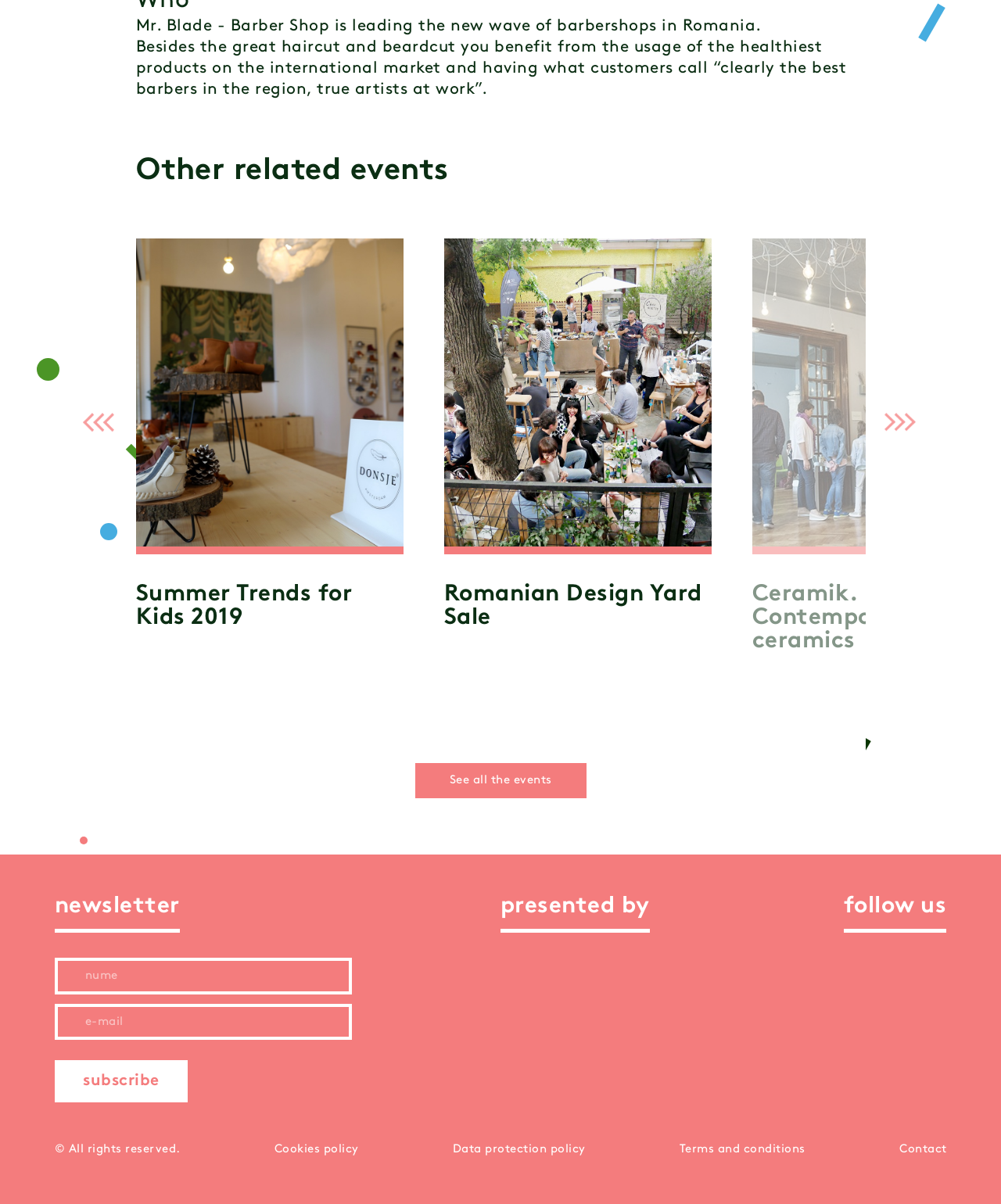Specify the bounding box coordinates of the area to click in order to execute this command: 'See all the events'. The coordinates should consist of four float numbers ranging from 0 to 1, and should be formatted as [left, top, right, bottom].

[0.414, 0.634, 0.586, 0.663]